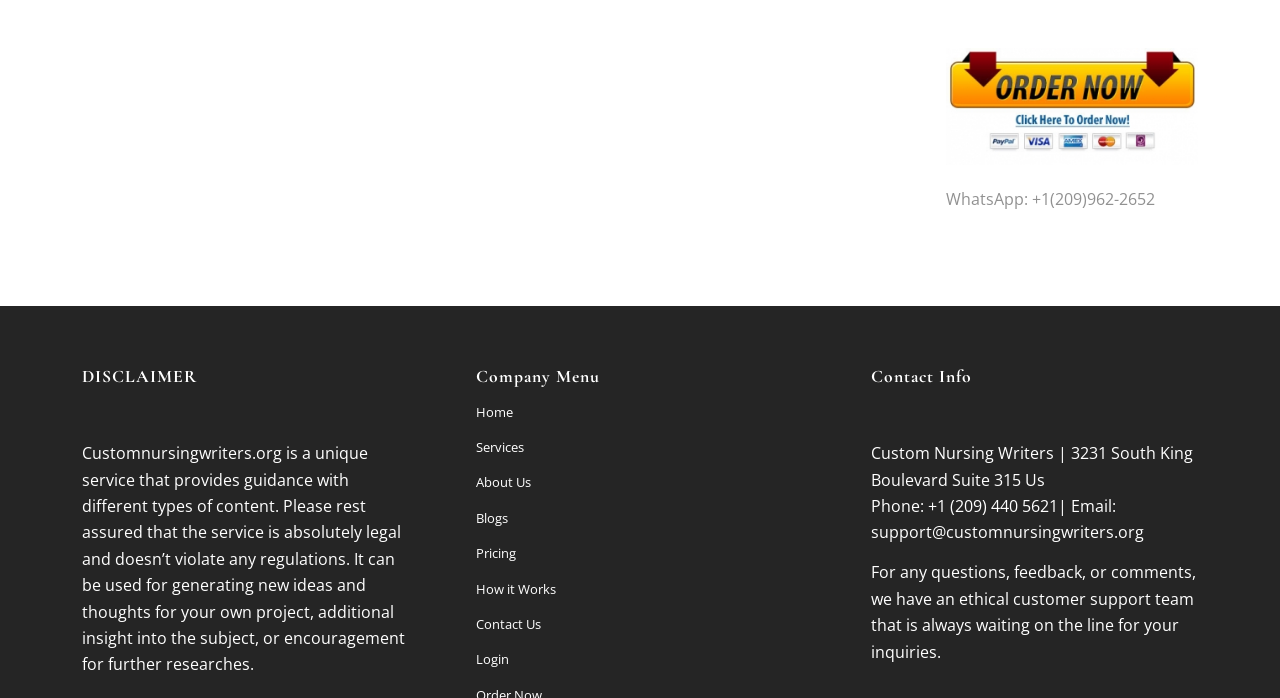Extract the bounding box coordinates for the described element: "About Us". The coordinates should be represented as four float numbers between 0 and 1: [left, top, right, bottom].

[0.372, 0.667, 0.628, 0.717]